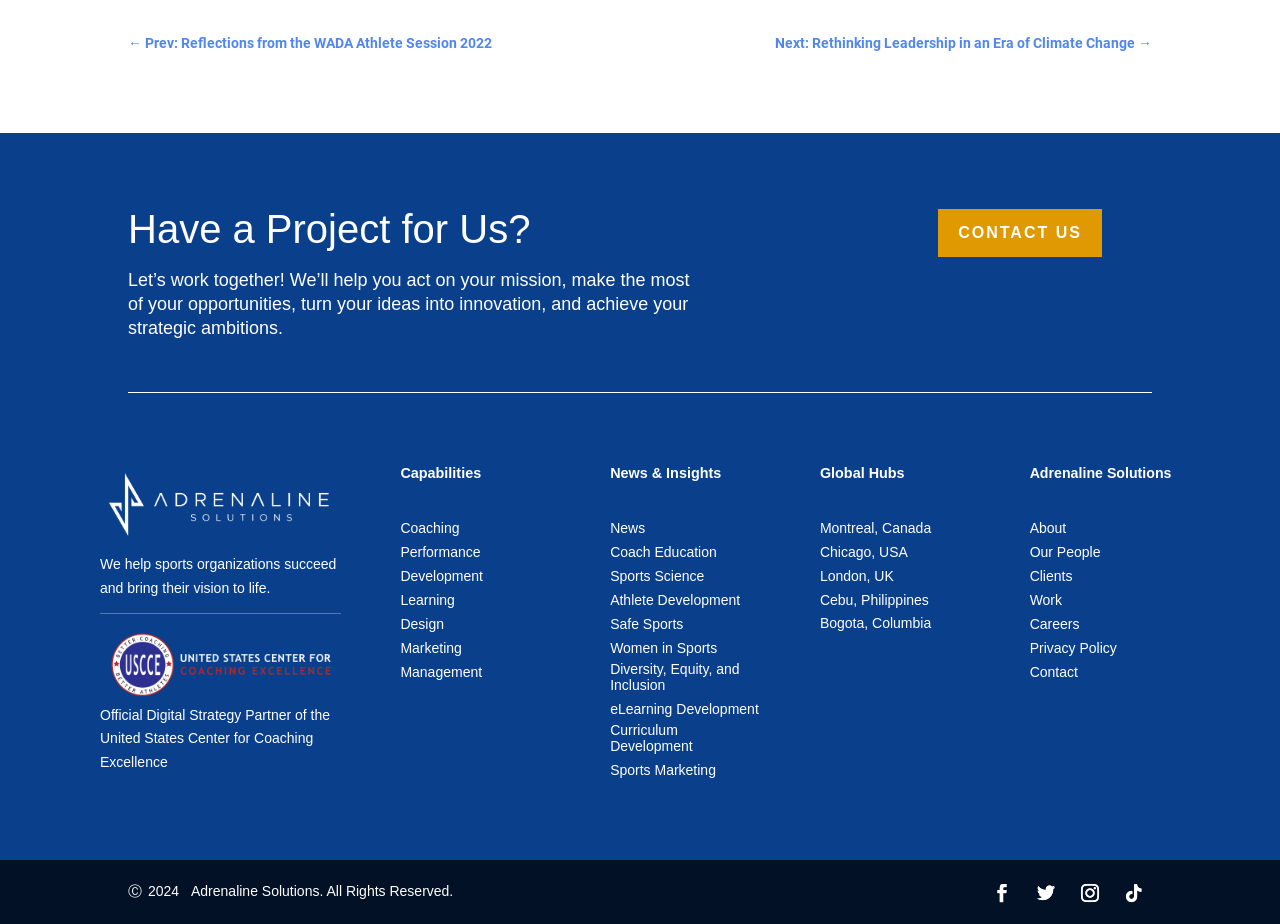What is the company's name?
From the details in the image, answer the question comprehensively.

I found this information by looking at the heading element with the text 'Adrenaline Solutions' located at [0.804, 0.505, 0.922, 0.531]. This is likely to be the company's name, as it is a prominent heading on the page.